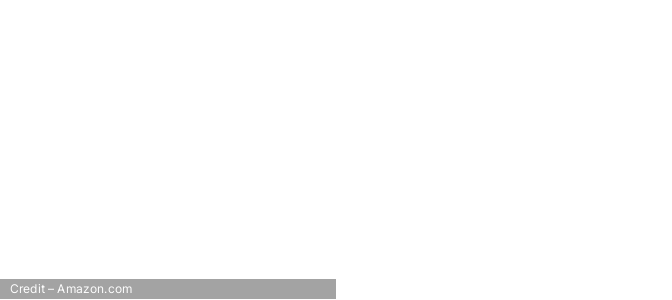Please provide a comprehensive response to the question based on the details in the image: Why is individual testing of the shoe recommended?

The message advocates for individual testing of the shoe to ensure personal comfort and suitability, reflecting the nuanced nature of selecting athletic footwear based on personal preferences and foot types, which suggests that individual testing is necessary to determine the best fit for each person.